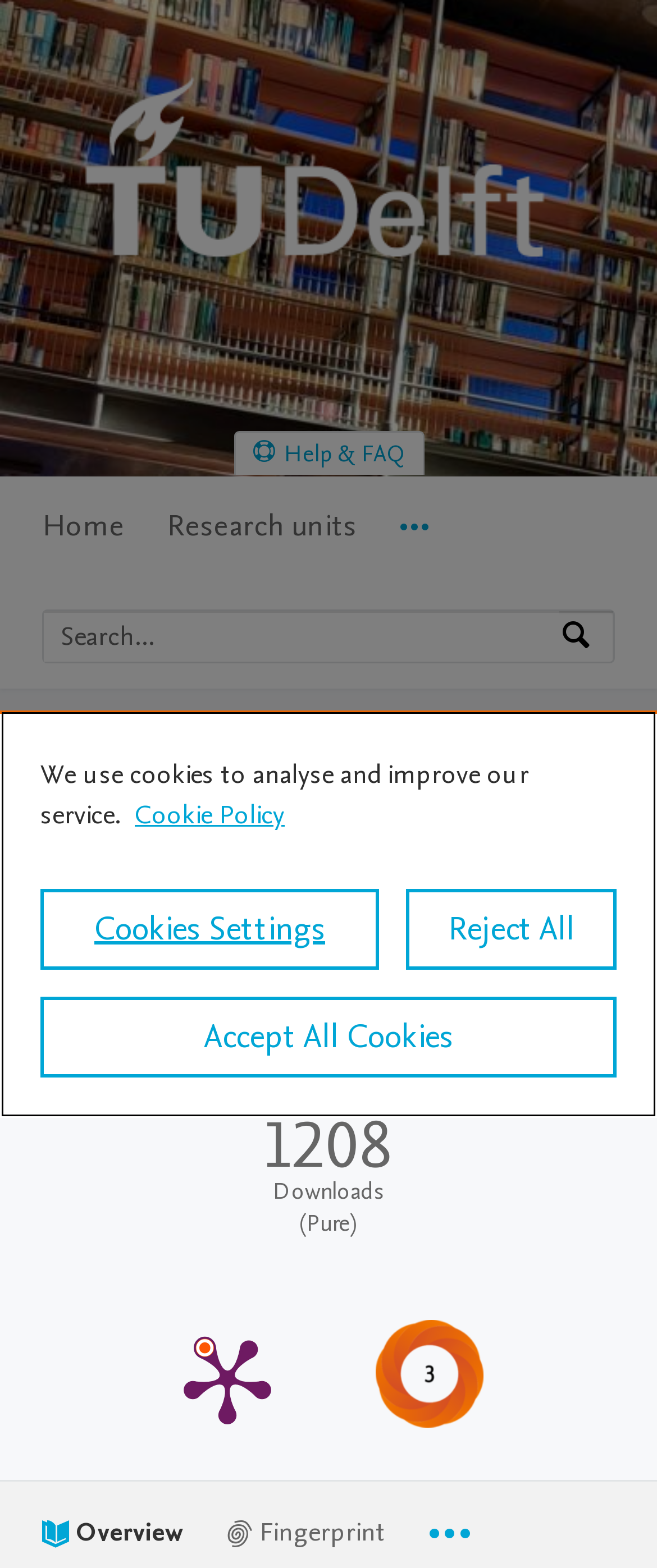Please specify the bounding box coordinates of the element that should be clicked to execute the given instruction: 'View research output'. Ensure the coordinates are four float numbers between 0 and 1, expressed as [left, top, right, bottom].

[0.064, 0.629, 0.303, 0.65]